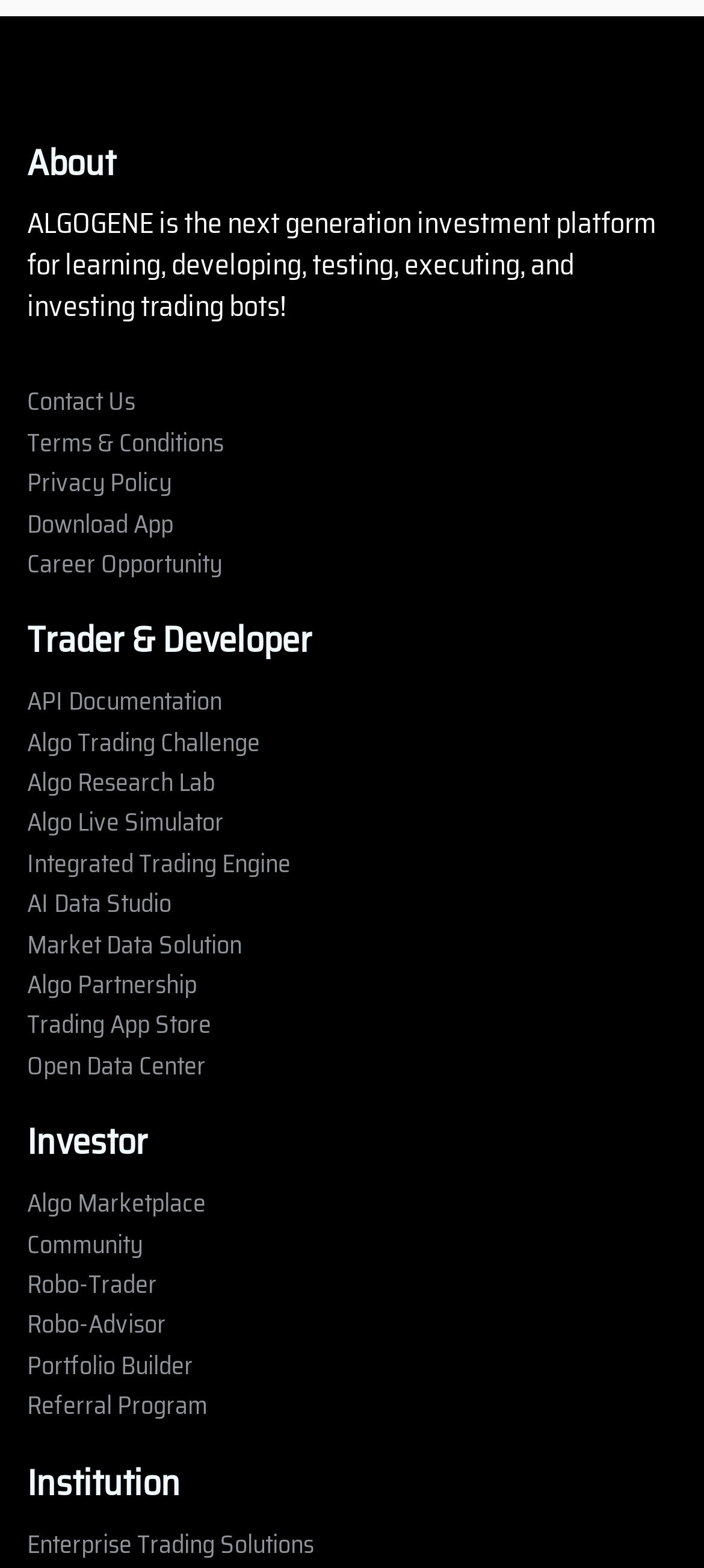Please find the bounding box coordinates of the element that must be clicked to perform the given instruction: "Discover Enterprise Trading Solutions". The coordinates should be four float numbers from 0 to 1, i.e., [left, top, right, bottom].

[0.038, 0.971, 0.446, 0.997]